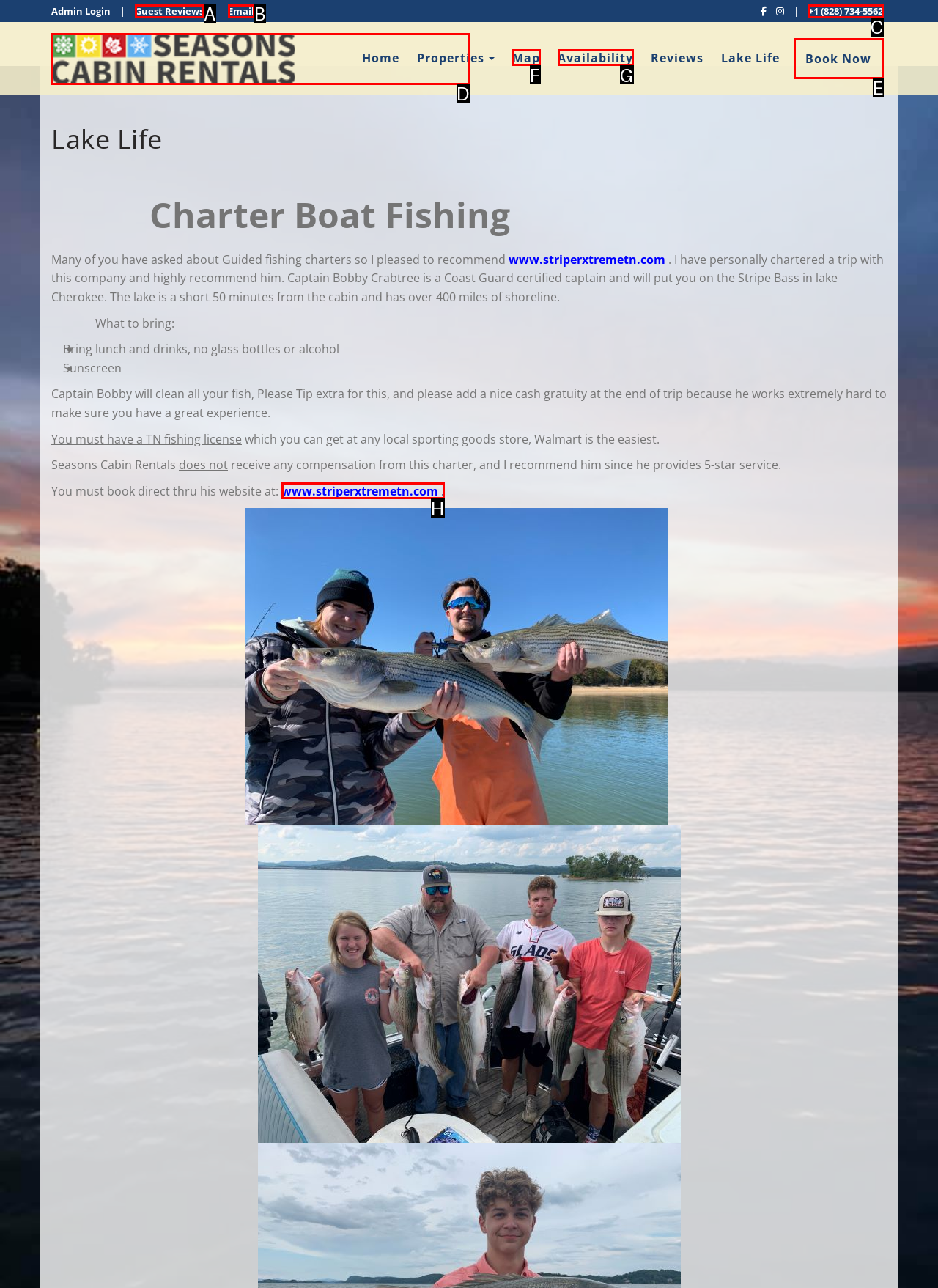Identify which HTML element matches the description: title="Seasons Cabin Rentals". Answer with the correct option's letter.

D